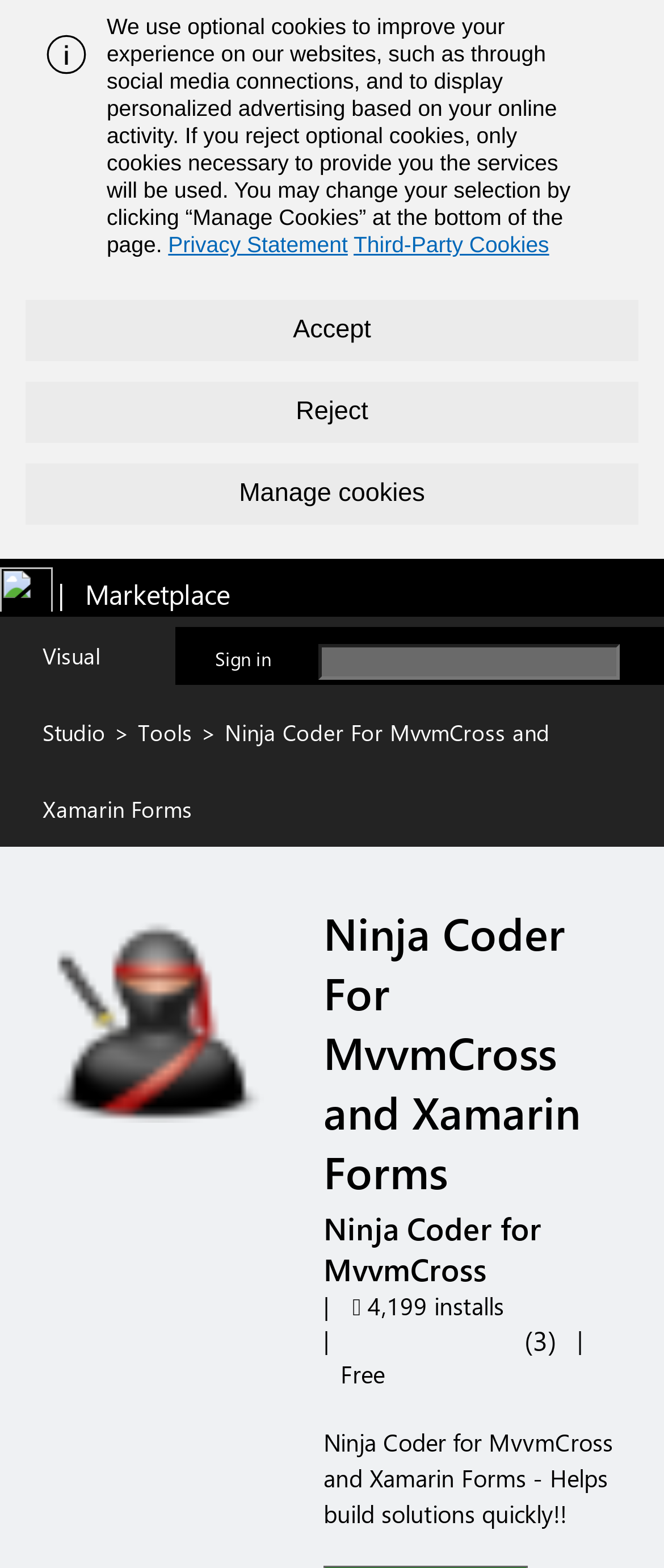Answer this question in one word or a short phrase: What is the logo on the top left corner?

Visual Studio logo